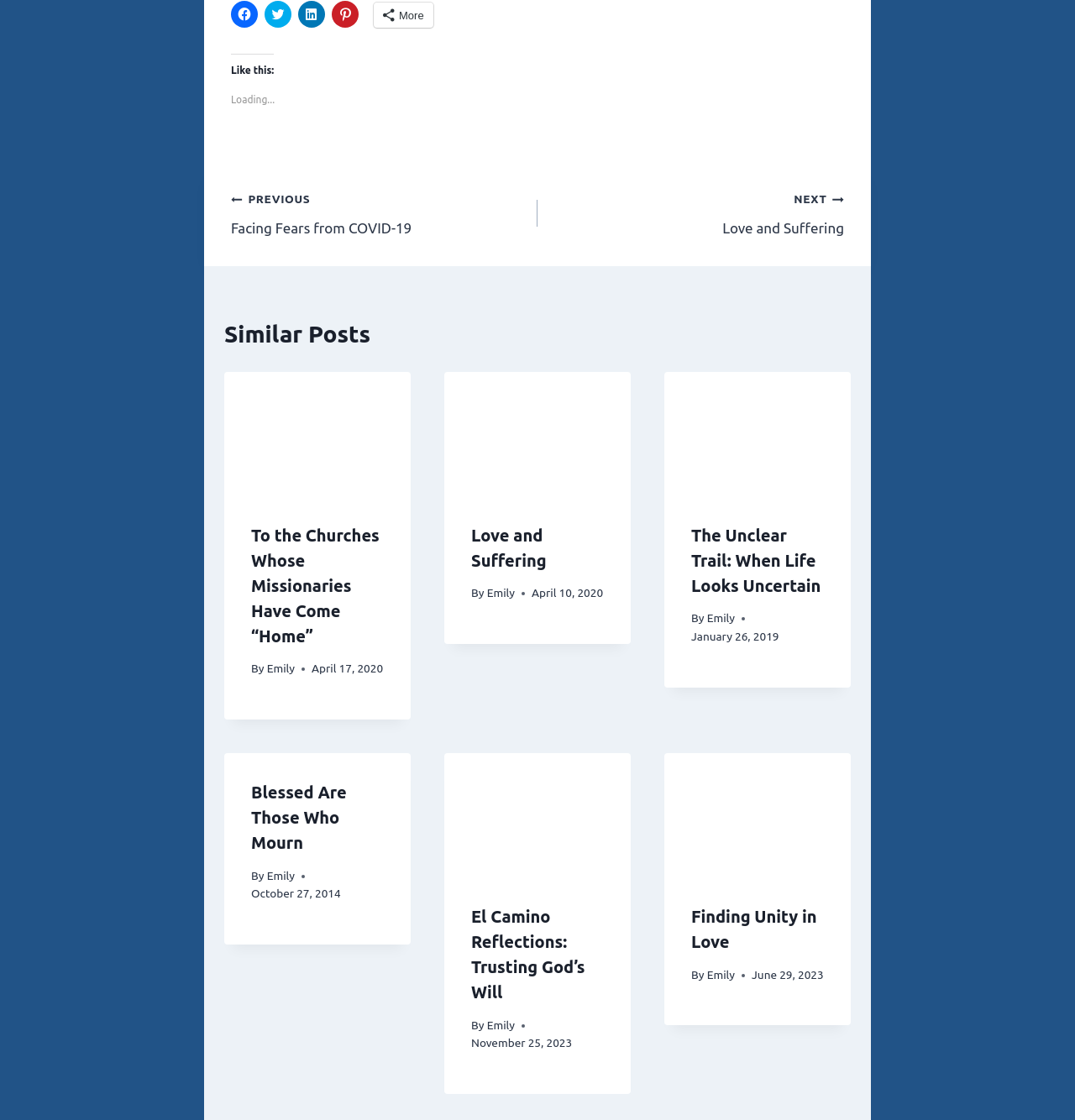Identify the bounding box coordinates for the element that needs to be clicked to fulfill this instruction: "Read 'To the Churches Whose Missionaries Have Come “Home”'". Provide the coordinates in the format of four float numbers between 0 and 1: [left, top, right, bottom].

[0.209, 0.332, 0.382, 0.443]